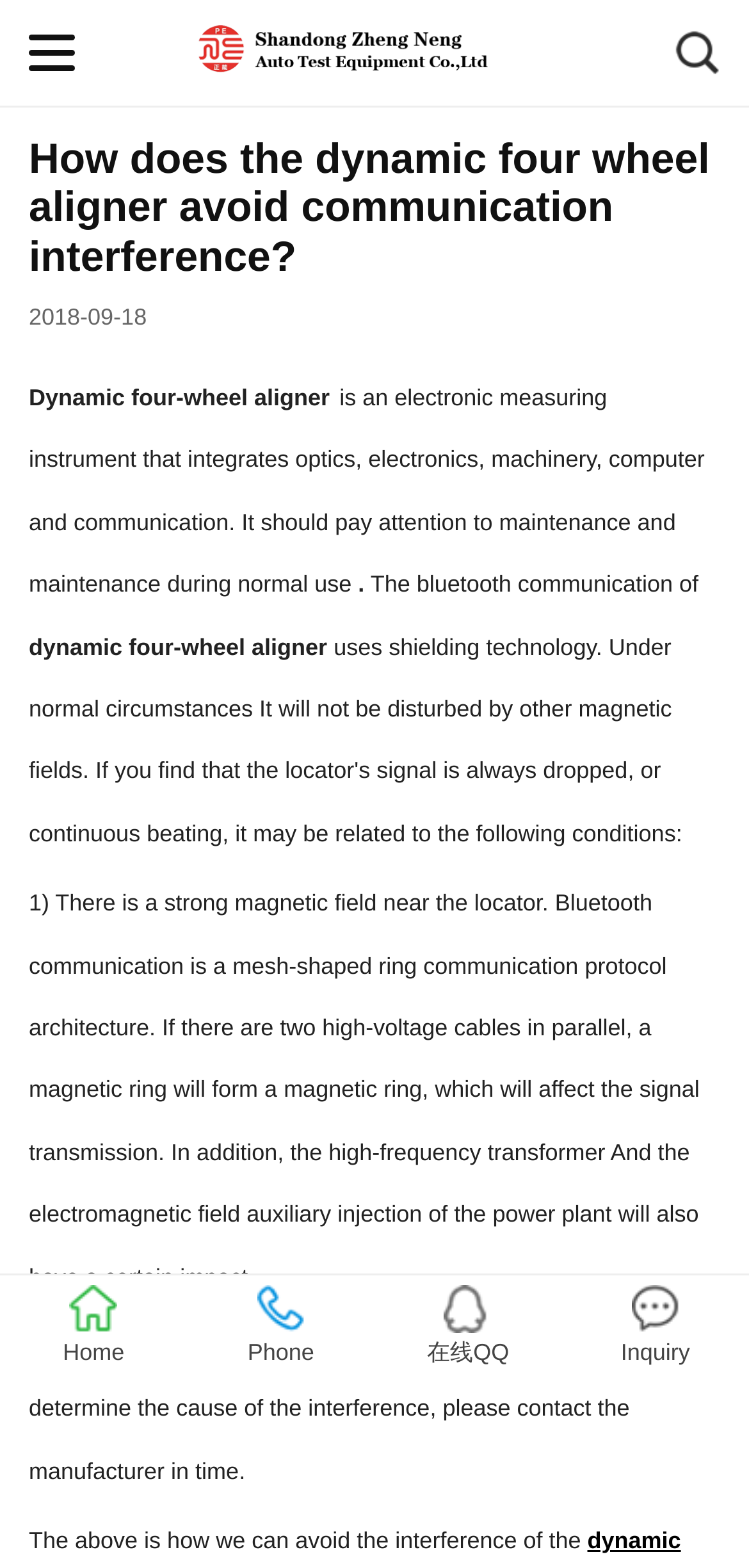Your task is to find and give the main heading text of the webpage.

How does the dynamic four wheel aligner avoid communication interference?